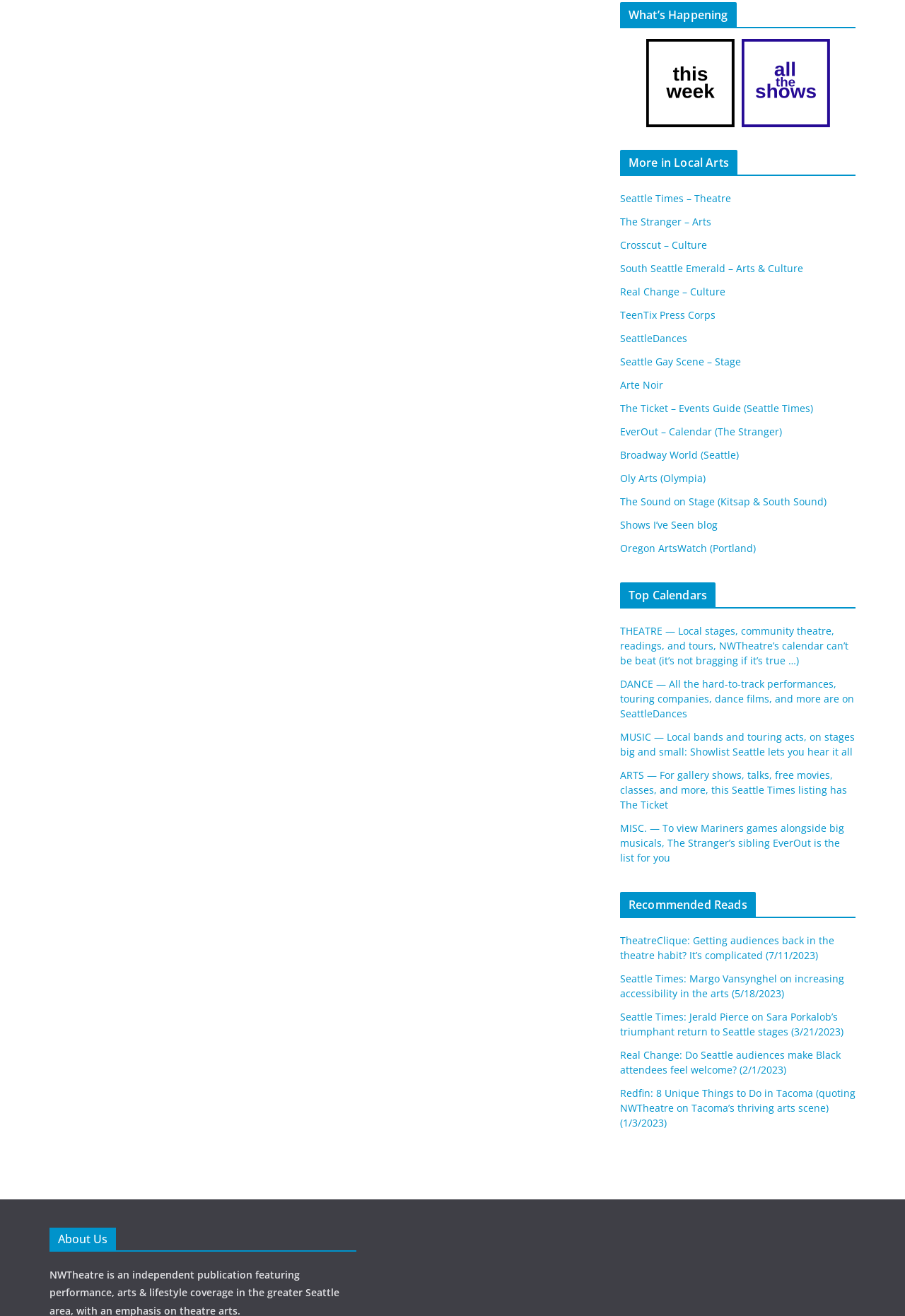How many links are listed under 'More in Local Arts'?
Analyze the image and deliver a detailed answer to the question.

Under the 'More in Local Arts' section, I can see 12 links to various local arts organizations and publications, such as Seattle Times, The Stranger, and Crosscut.